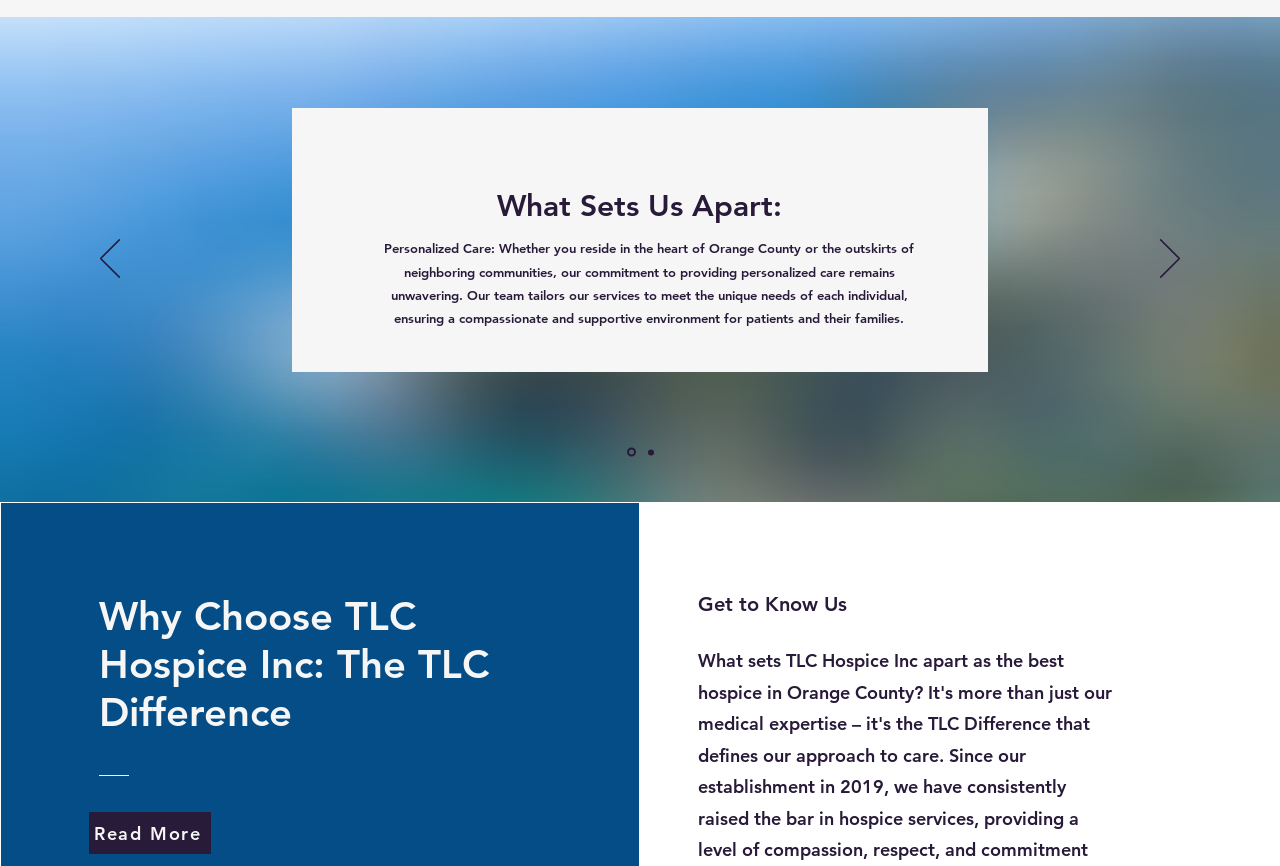What is the text above the 'Slides' navigation?
Respond to the question with a single word or phrase according to the image.

What Sets Us Apart: